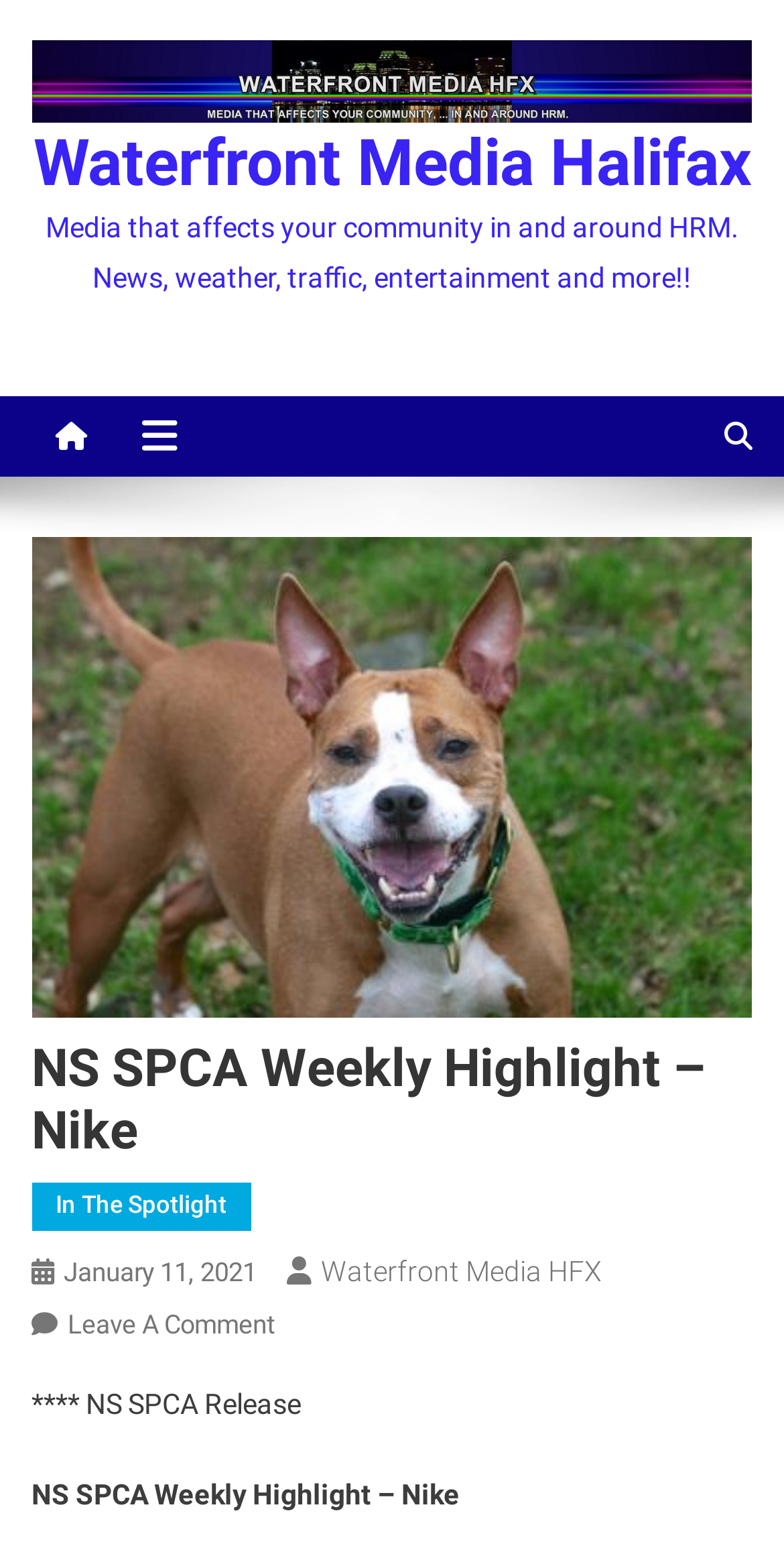What is the date of the NS SPCA Weekly Highlight?
Look at the image and construct a detailed response to the question.

The date can be found in the link 'January 11, 2021' which is a child element of the header 'NS SPCA Weekly Highlight – Nike'.